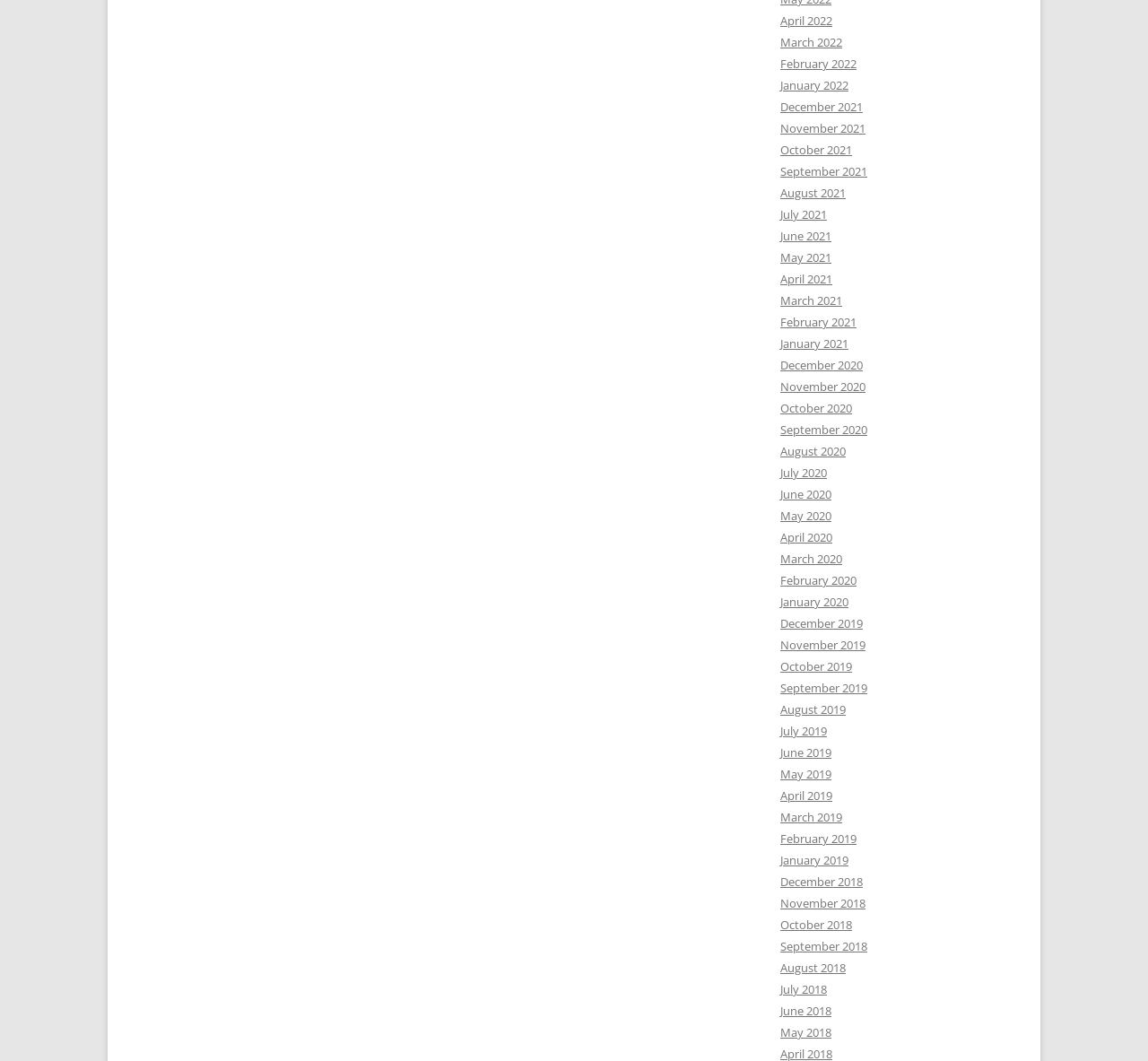Give a short answer to this question using one word or a phrase:
What is the earliest month listed?

May 2018